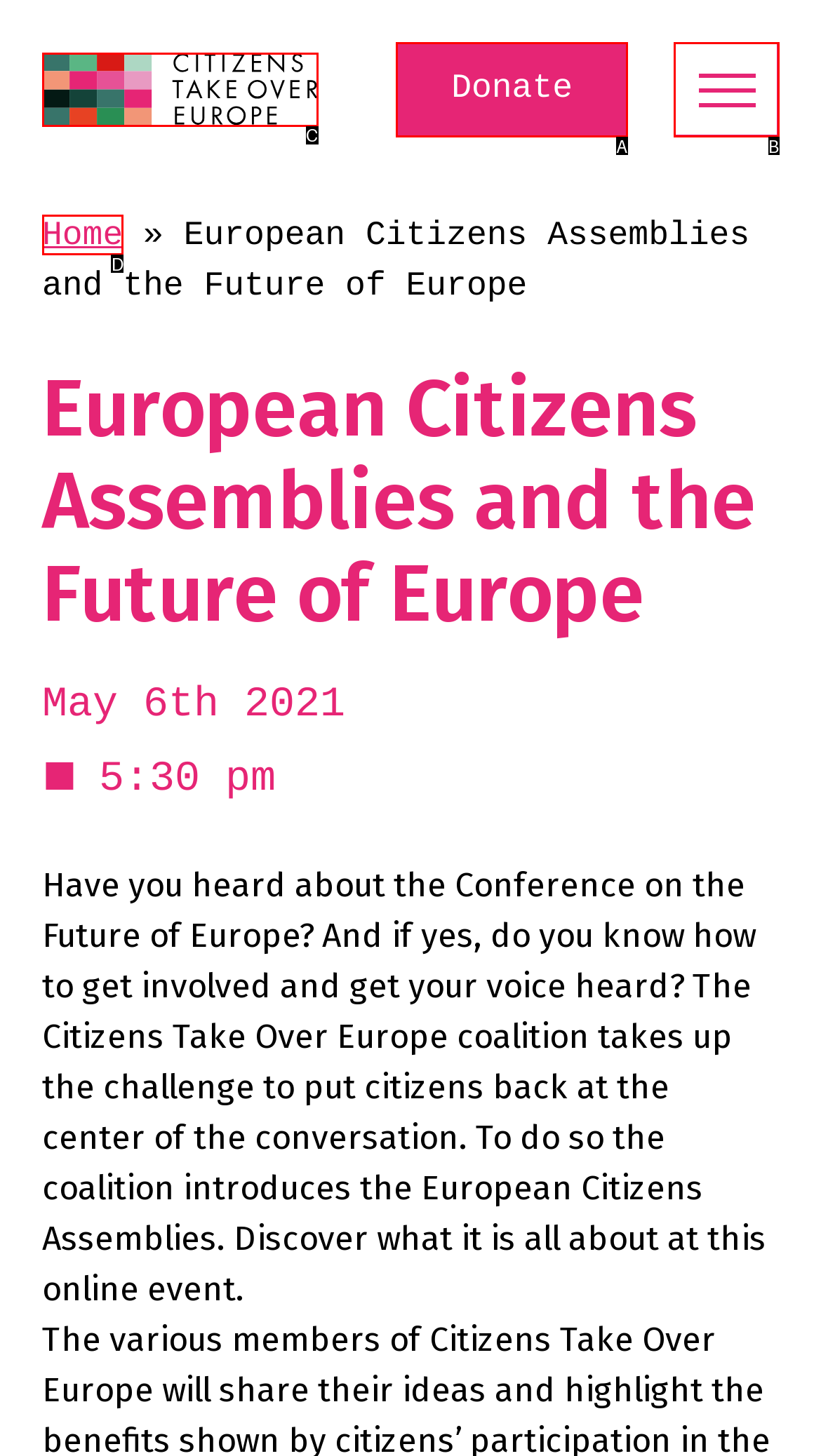Which option corresponds to the following element description: Menu principal?
Please provide the letter of the correct choice.

B